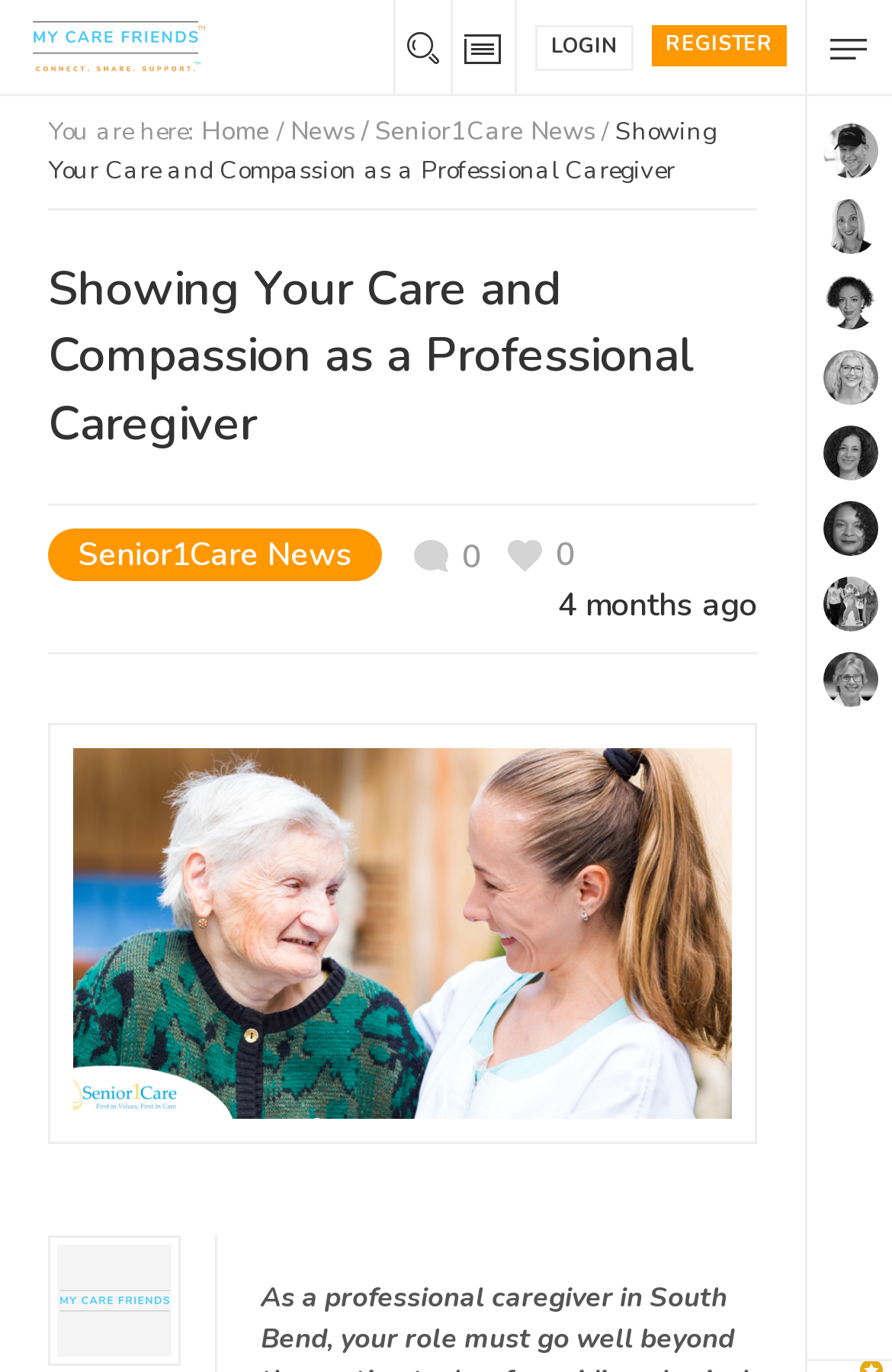Determine the bounding box coordinates for the clickable element to execute this instruction: "Like the post". Provide the coordinates as four float numbers between 0 and 1, i.e., [left, top, right, bottom].

[0.569, 0.387, 0.644, 0.422]